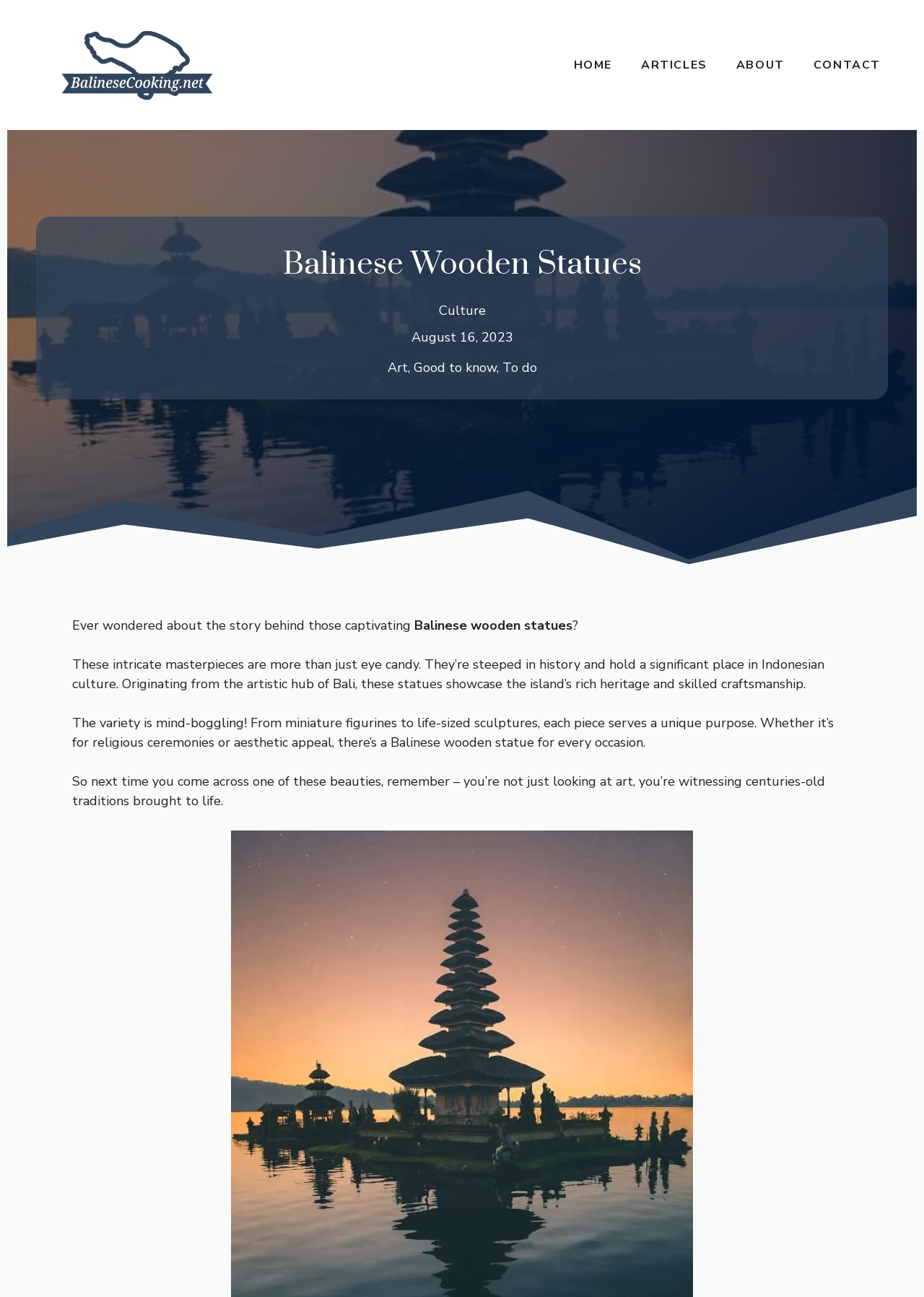Show the bounding box coordinates for the element that needs to be clicked to execute the following instruction: "Read about 'Culture'". Provide the coordinates in the form of four float numbers between 0 and 1, i.e., [left, top, right, bottom].

[0.475, 0.233, 0.525, 0.246]